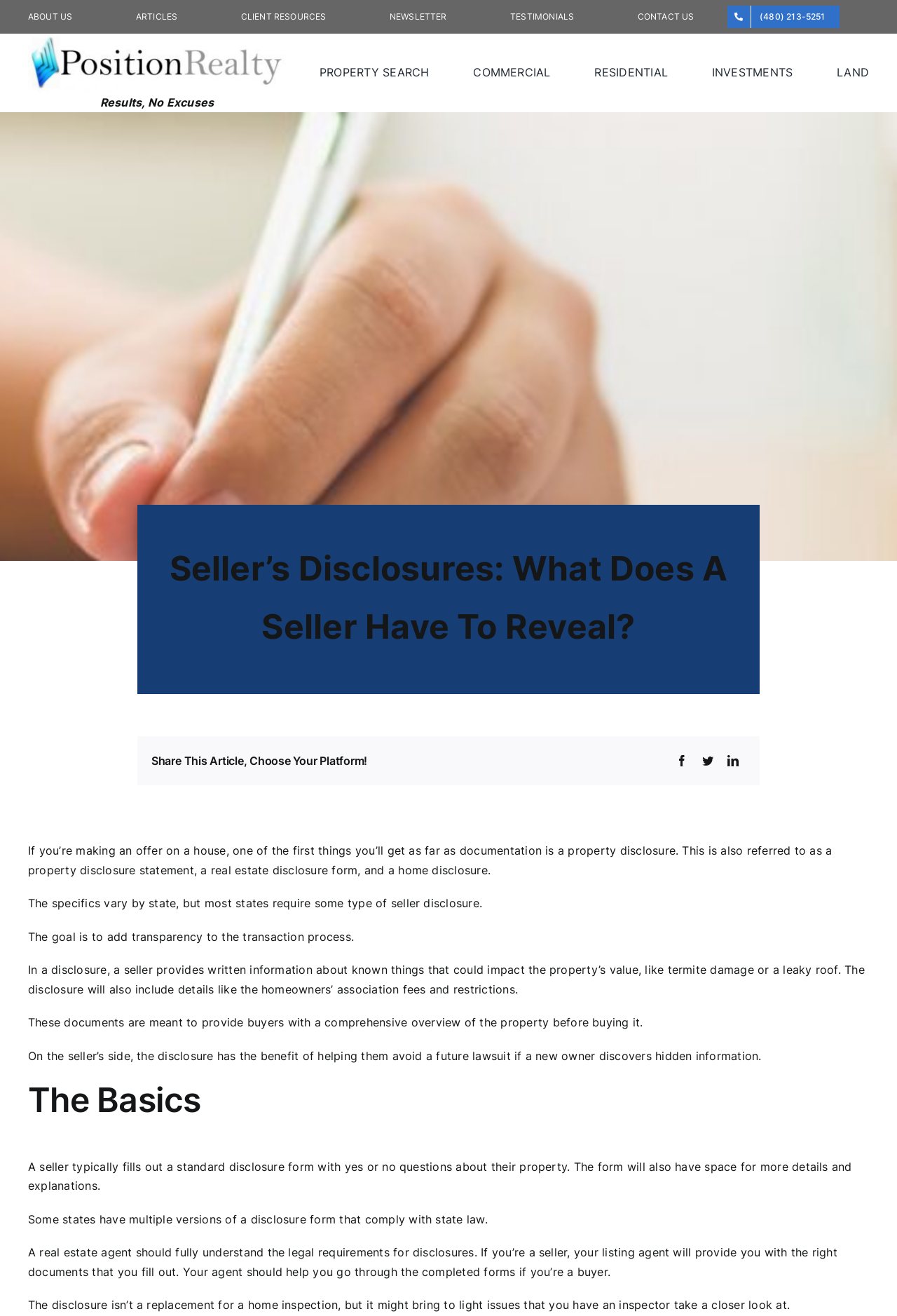Provide the bounding box coordinates of the area you need to click to execute the following instruction: "Search for properties".

[0.356, 0.038, 0.479, 0.072]